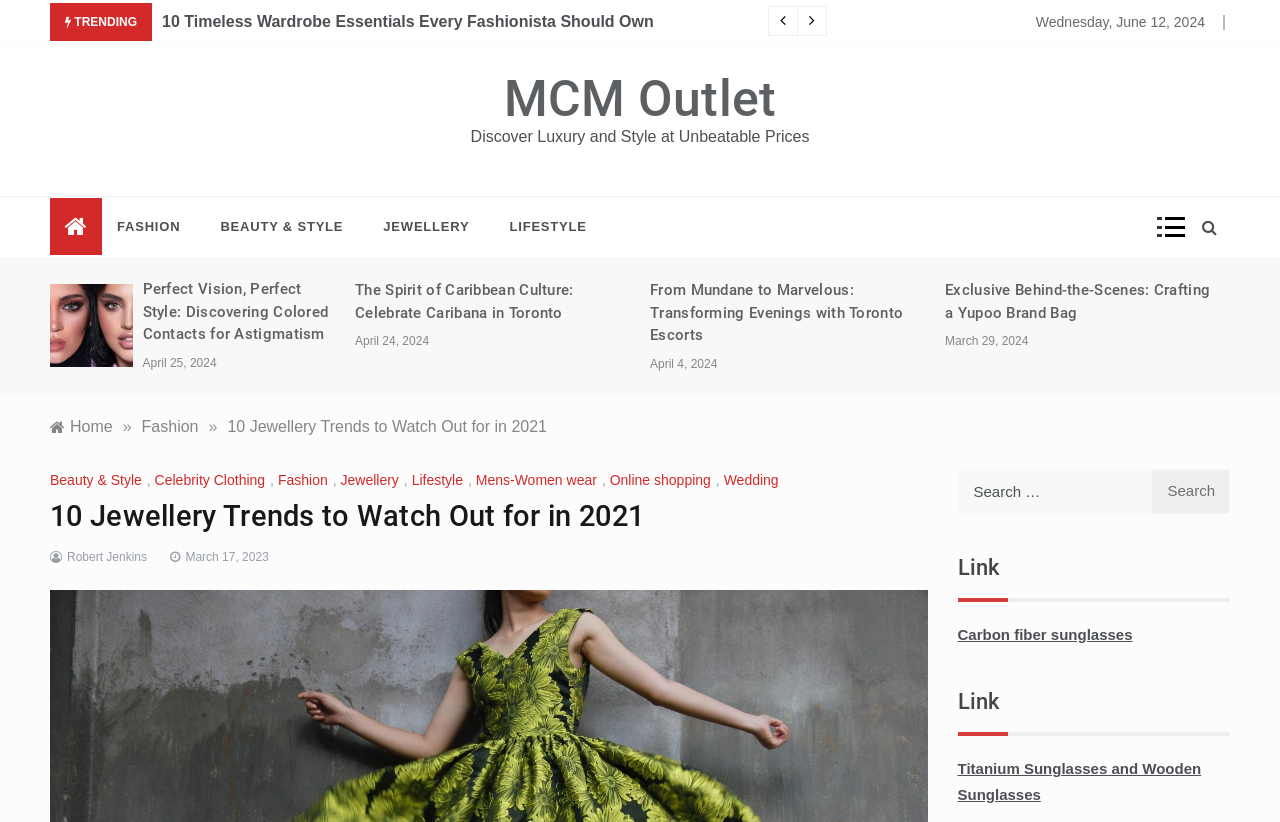Please identify the bounding box coordinates of the area I need to click to accomplish the following instruction: "Search for something".

[0.748, 0.57, 0.9, 0.625]